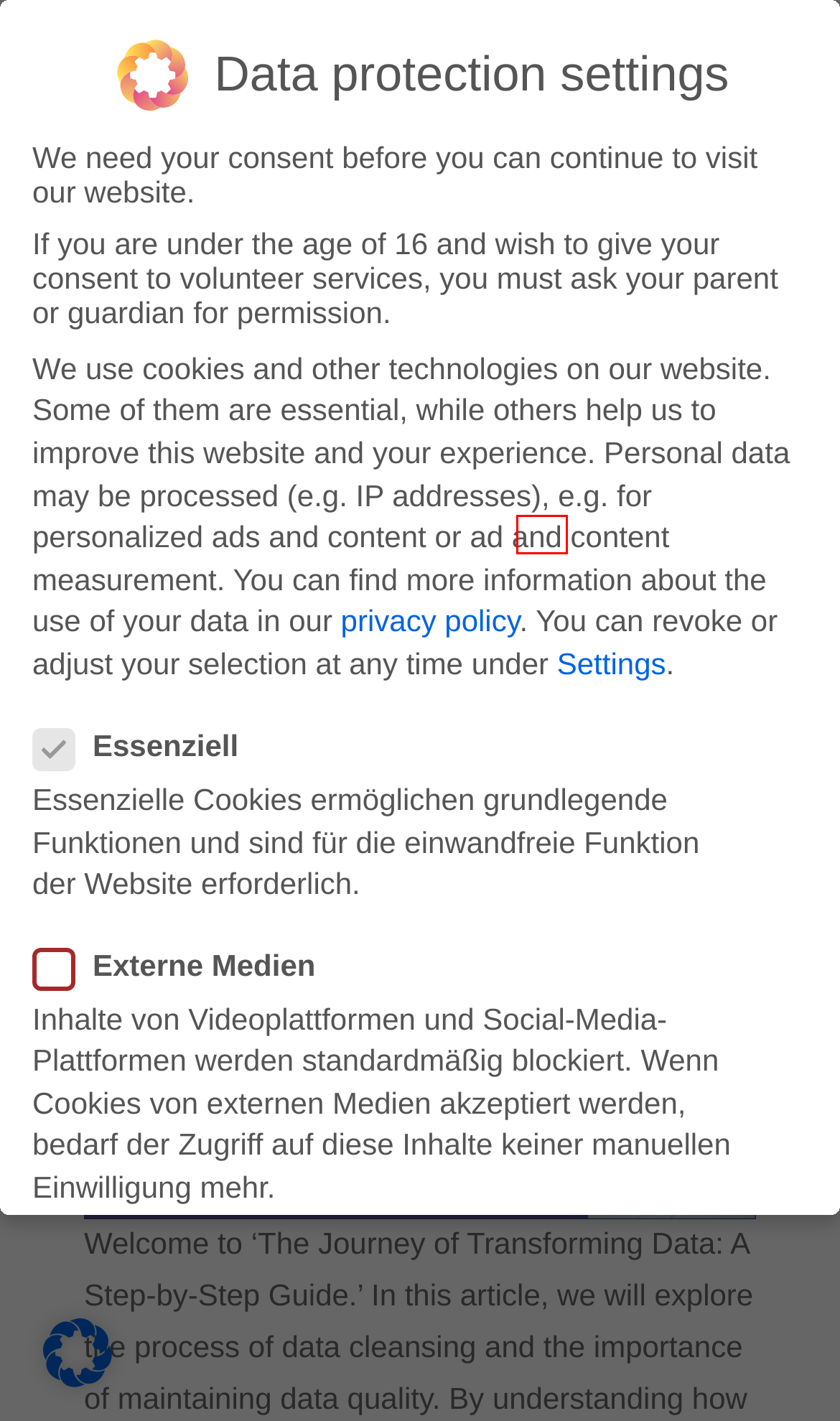You have a screenshot showing a webpage with a red bounding box around a UI element. Choose the webpage description that best matches the new page after clicking the highlighted element. Here are the options:
A. spc Archive - SPC Software
B. Maximizing Efficiency With LIMS Software: Essential Tips - SPC Software
C. SPC Software - Solution for statistical process control
D. WordPress Cookie Plugin to comply with the GDPR & ePrivacy
E. Maximizing Efficiency: Tips for LIMS Integration - SPC Software
F. Privacy Policy - SPC Software
G. Mastering the Art of Quality Control in a Shifting Standards World - SPC Software
H. Maximizing Process Control Efficiency With Automation: Essential Tips - SPC Software

A